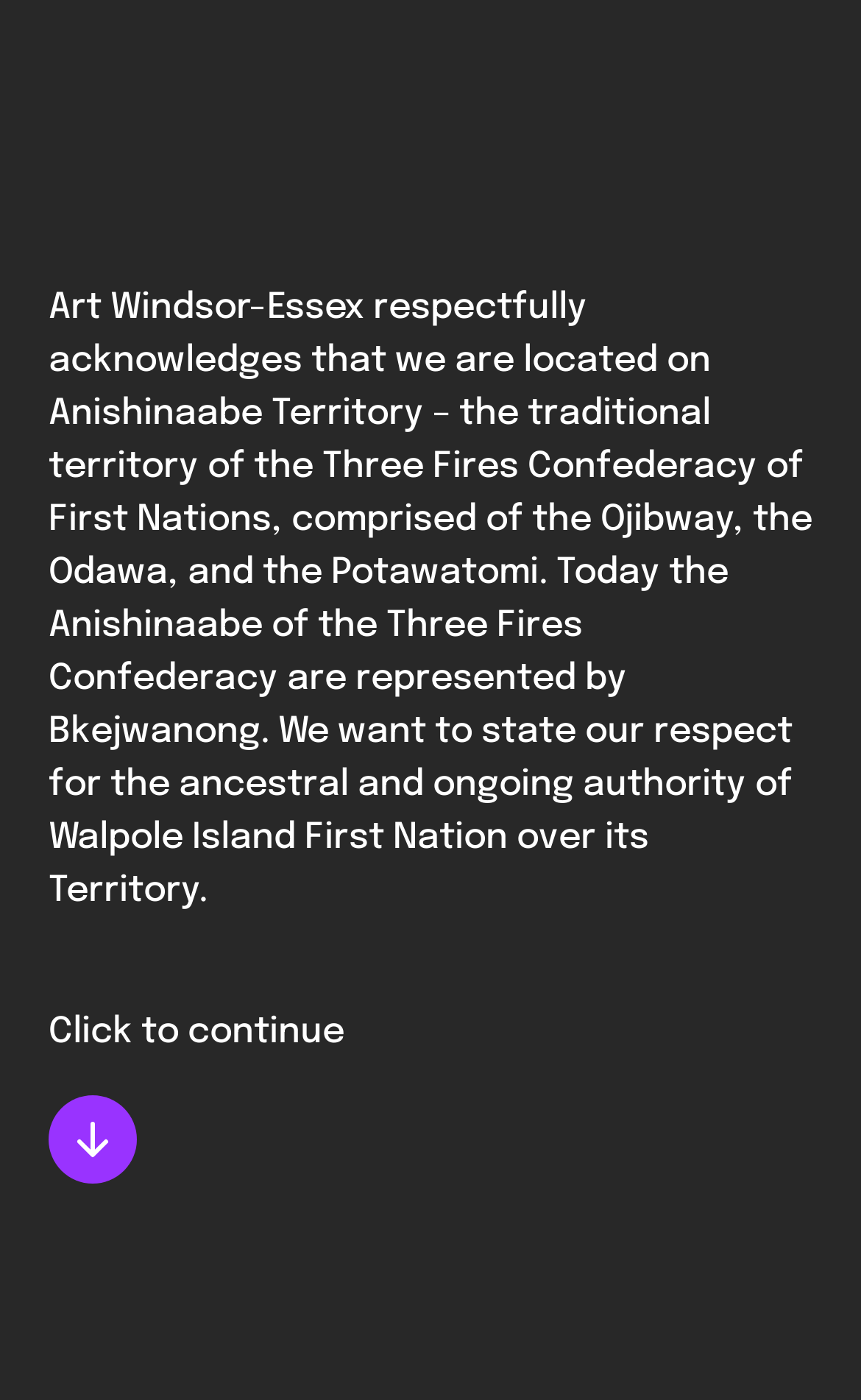From the element description Art Windsor-Essex, predict the bounding box coordinates of the UI element. The coordinates must be specified in the format (top-left x, top-left y, bottom-right x, bottom-right y) and should be within the 0 to 1 range.

[0.056, 0.073, 0.245, 0.126]